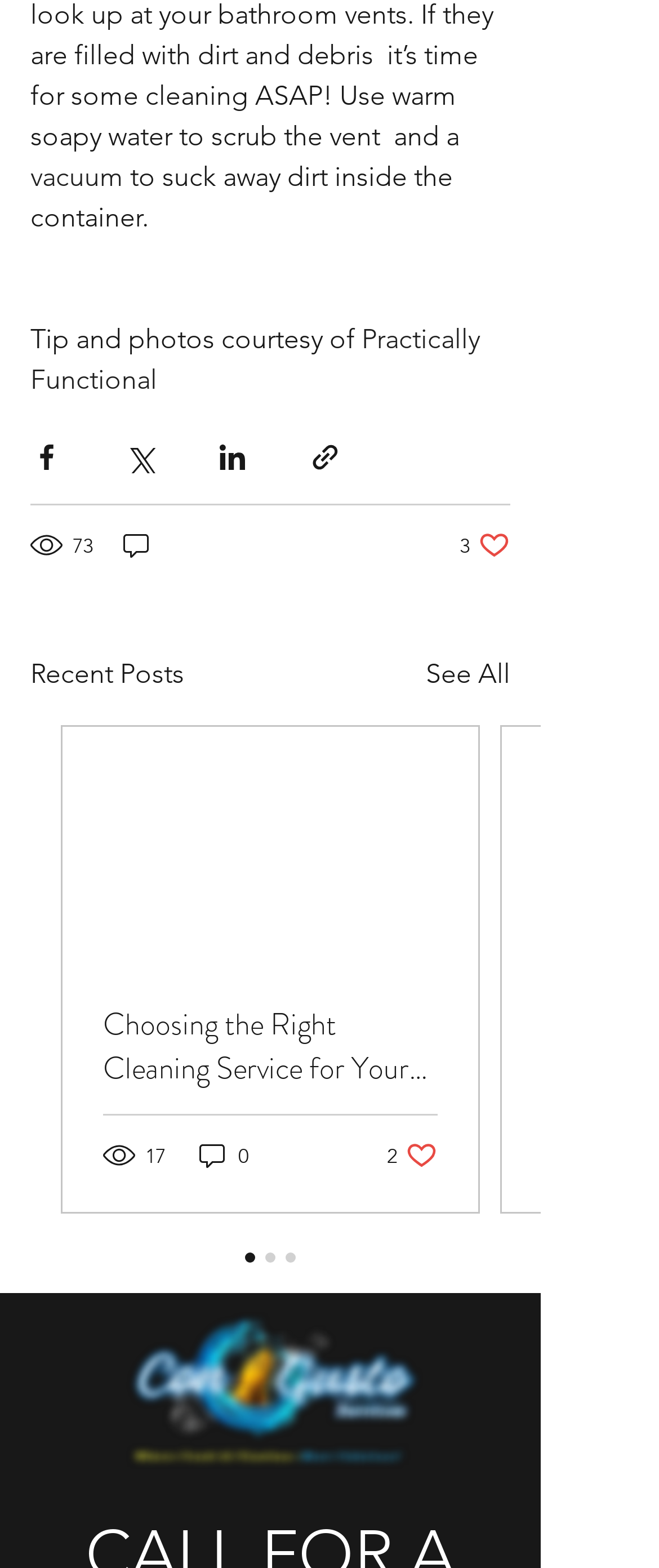How many social media sharing options are available?
Using the screenshot, give a one-word or short phrase answer.

4